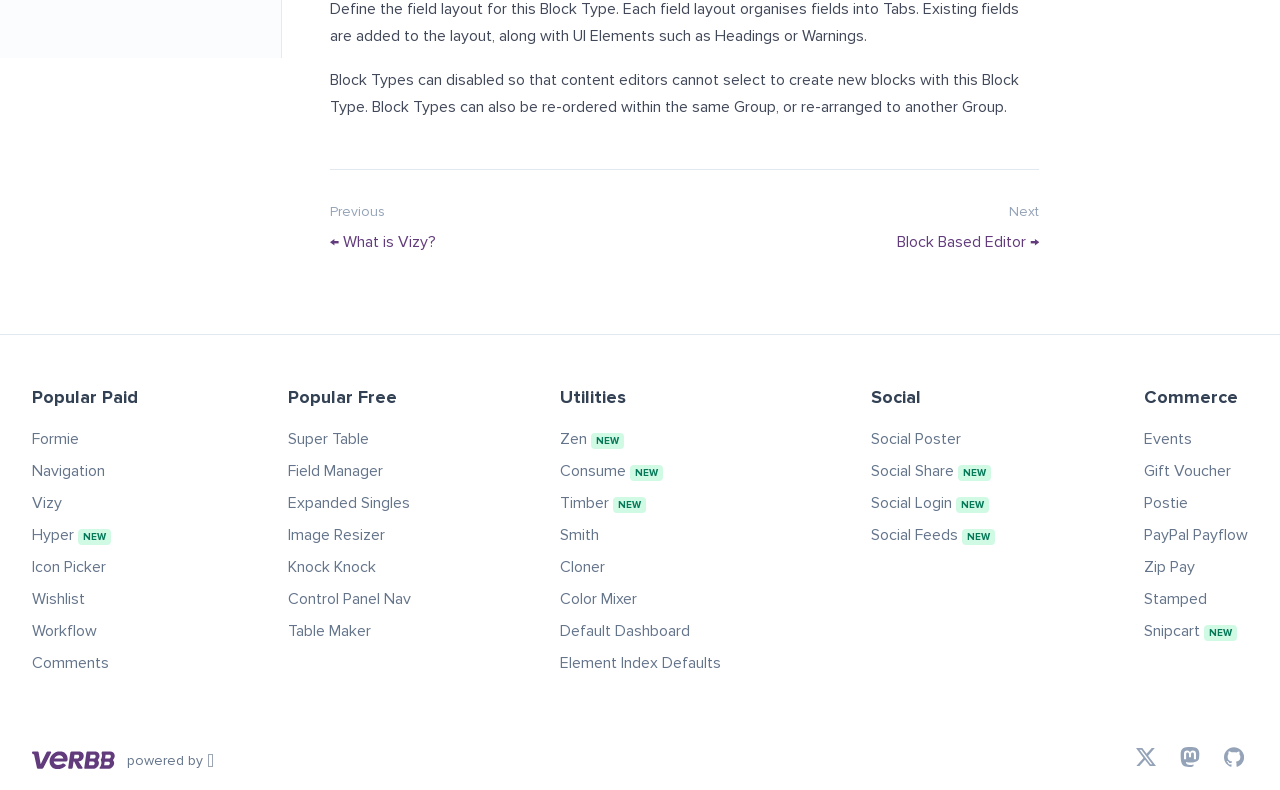Carefully examine the image and provide an in-depth answer to the question: How many social media links are there at the bottom?

I counted the number of social media links at the bottom of the page, which are 'Twitter', 'Mastodon', and 'GitHub'. Therefore, there are 3 social media links.